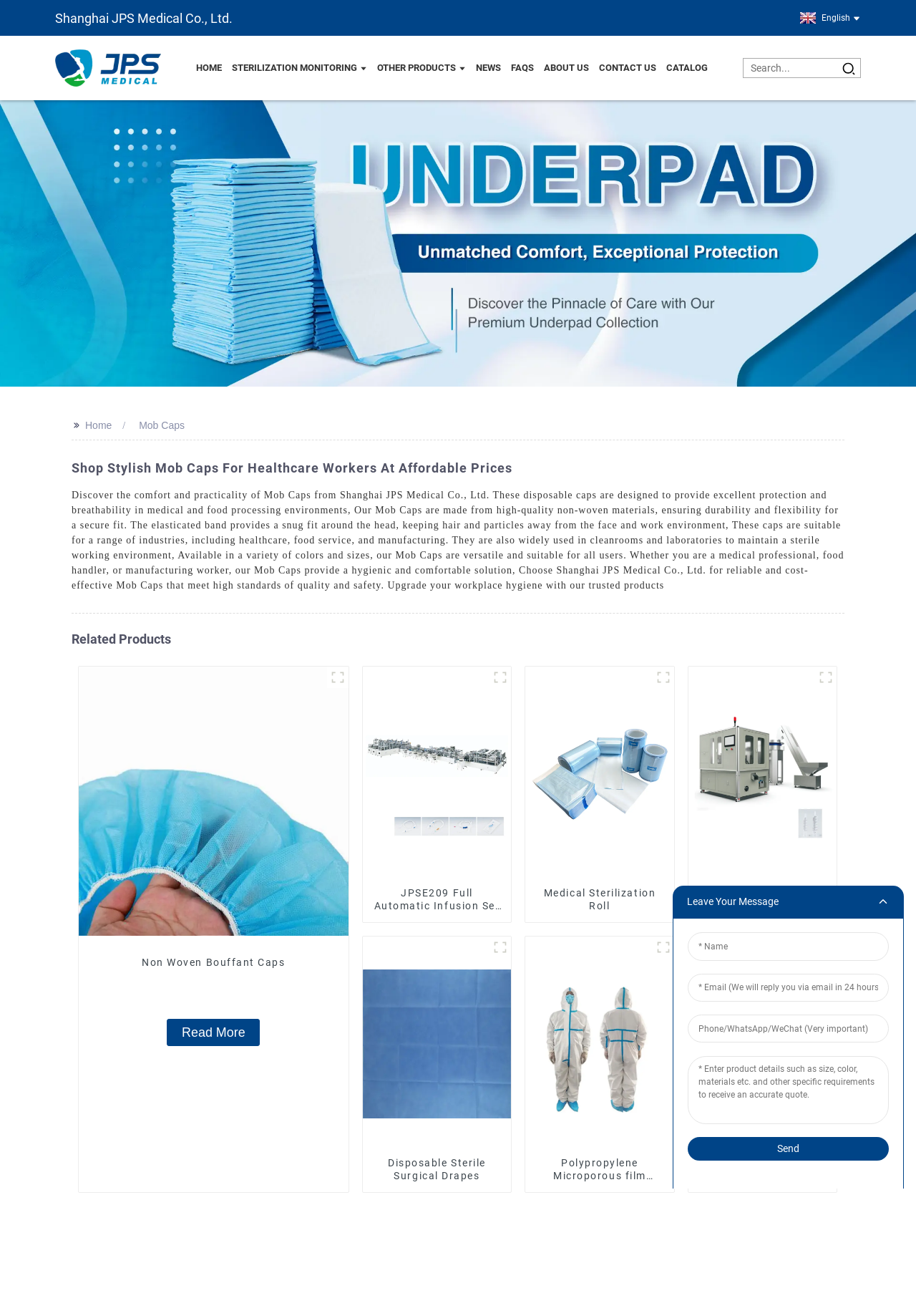Determine the main heading text of the webpage.

Shop Stylish Mob Caps For Healthcare Workers At Affordable Prices